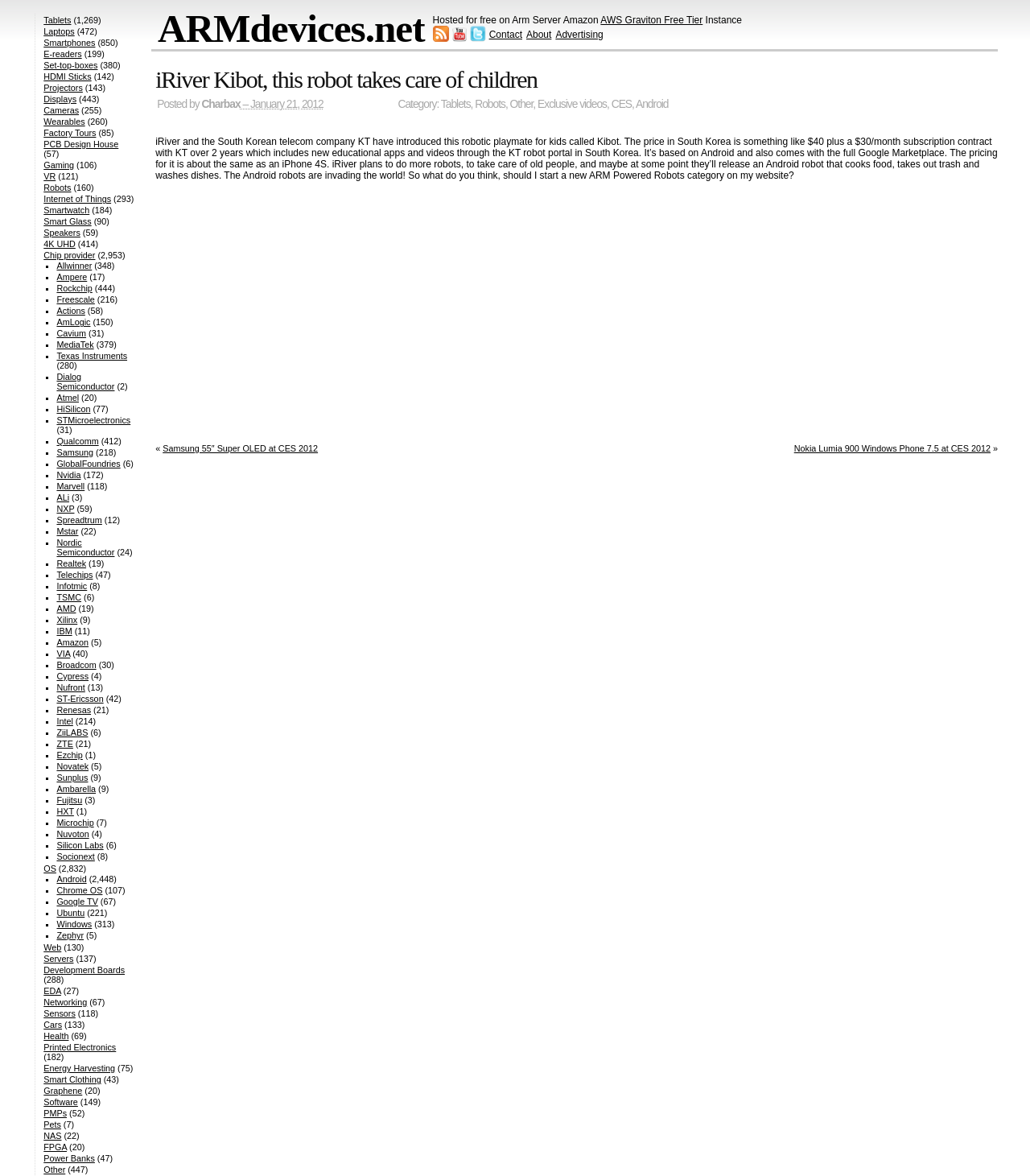Please specify the bounding box coordinates for the clickable region that will help you carry out the instruction: "Watch the video about the Samsung 55″ Super OLED at CES 2012".

[0.158, 0.377, 0.309, 0.385]